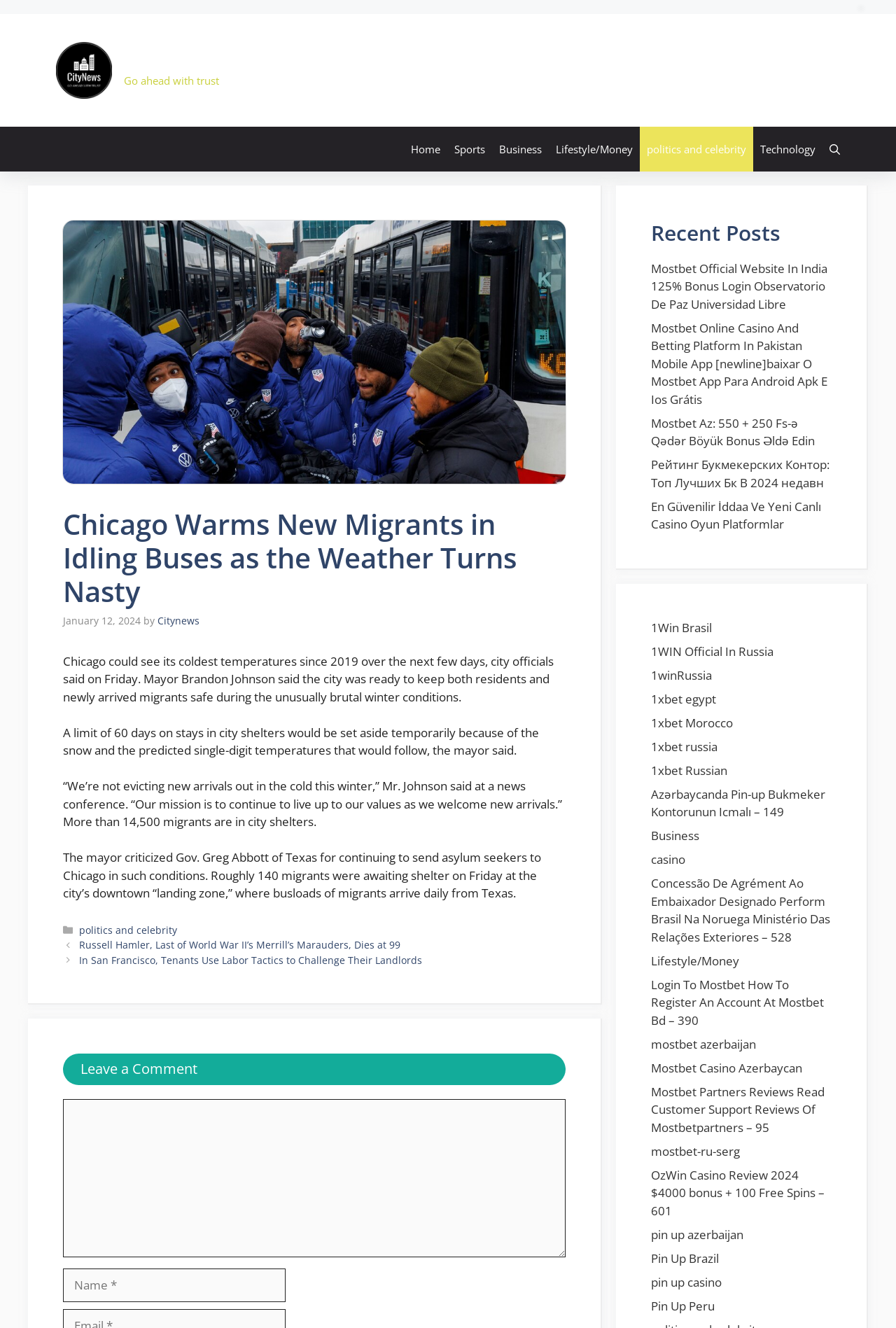Please locate the bounding box coordinates of the element that should be clicked to complete the given instruction: "Read the article 'Chicago Warms New Migrants in Idling Buses as the Weather Turns Nasty'".

[0.07, 0.382, 0.631, 0.473]